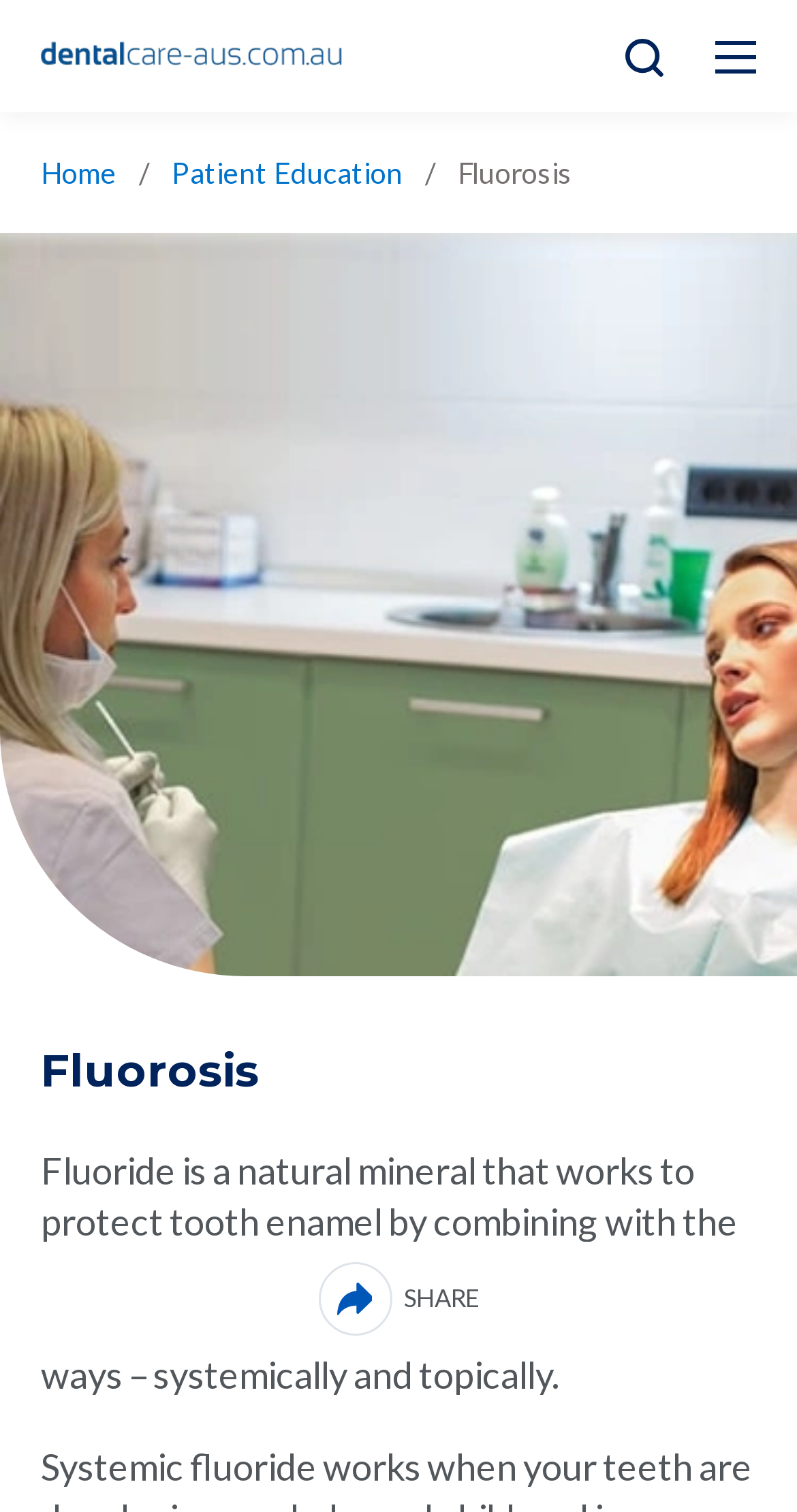What is the name of the logo on the top left?
Your answer should be a single word or phrase derived from the screenshot.

Dentalcare logo